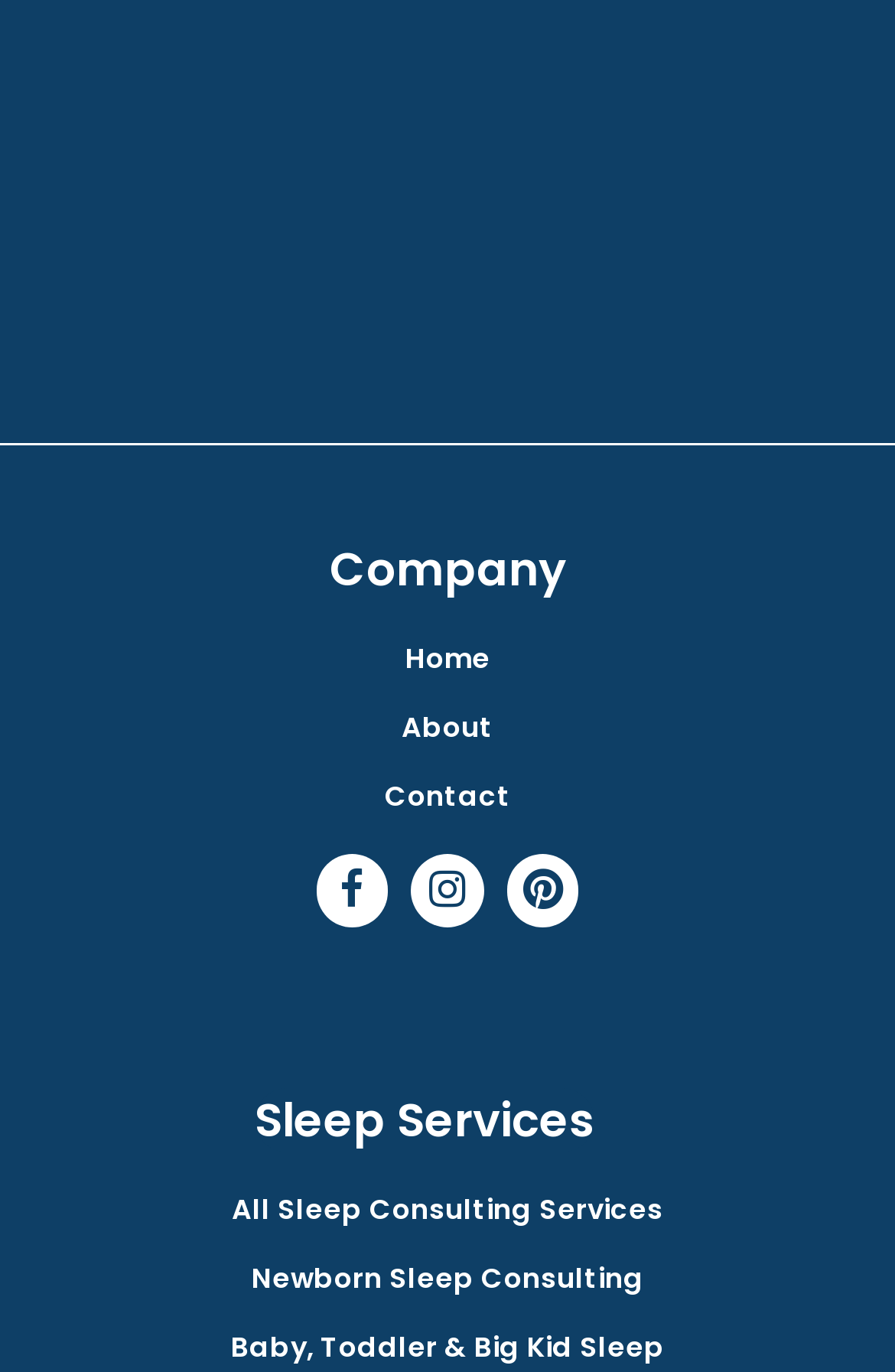What is the relationship between the links 'Home', 'About', and 'Contact'?
Carefully analyze the image and provide a detailed answer to the question.

The links 'Home', 'About', and 'Contact' are placed together and have a similar layout, suggesting that they are navigation links that allow users to access different parts of the website. They are likely to be the main navigation menu of the website.